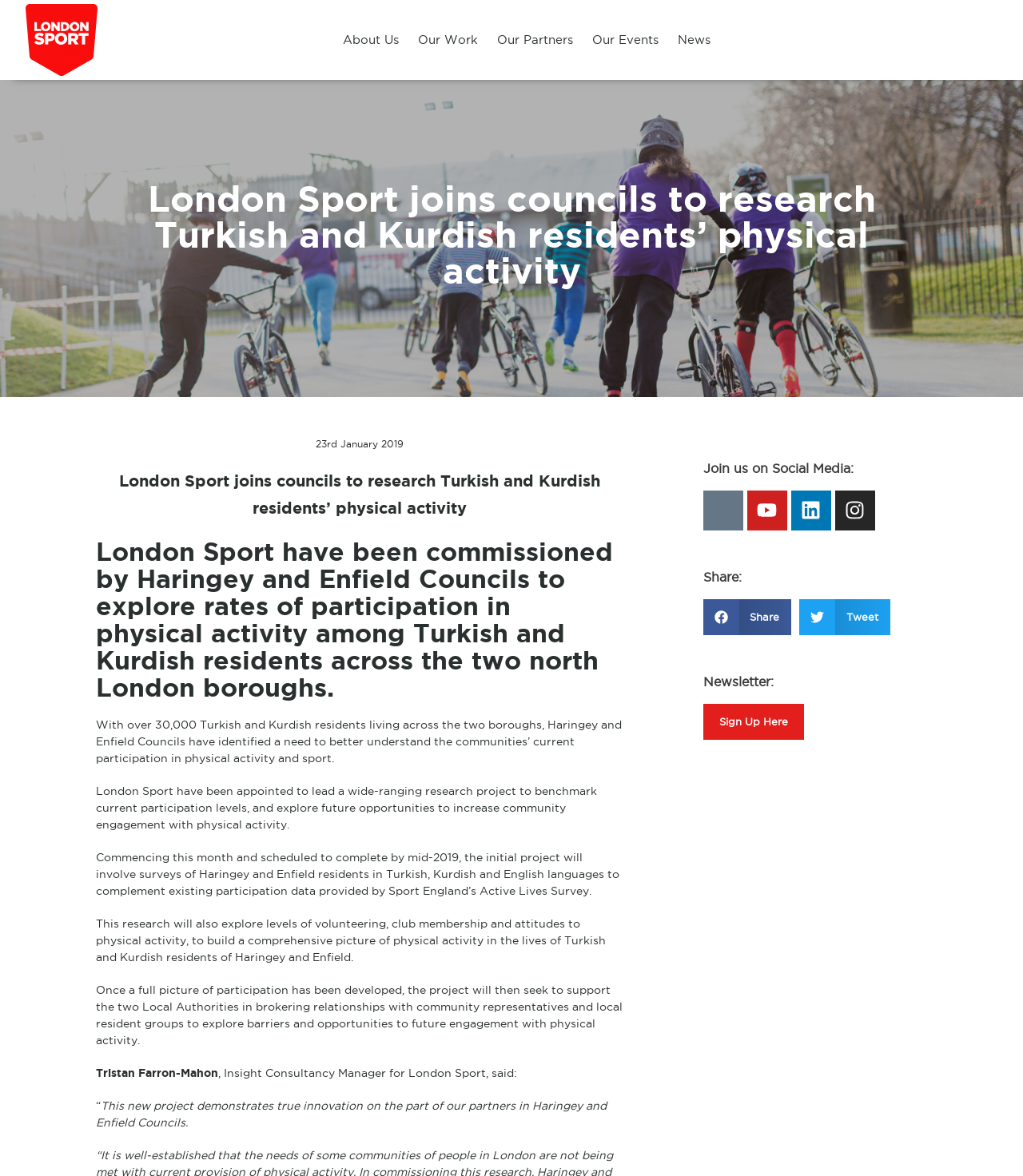Write a detailed summary of the webpage.

This webpage is about London Sport's research project on physical activity among Turkish and Kurdish residents in Haringey and Enfield Councils. At the top left corner, there is a logo of London Sport, and a navigation menu with links to "About Us", "Our Work", "Our Partners", "Our Events", and "News" is situated above the main content area. A search bar is located at the top right corner.

The main content area is divided into several sections. The first section has a heading that reads "London Sport joins councils to research Turkish and Kurdish residents’ physical activity" and a subheading that provides more details about the project. Below this, there is a paragraph of text that explains the purpose of the project, followed by several more paragraphs that provide further information about the research methodology and objectives.

On the right side of the page, there are social media links, including Twitter, YouTube, LinkedIn, and Instagram, each accompanied by an icon. Below these links, there are buttons to share the article on Facebook and Twitter, as well as a link to sign up for a newsletter.

At the bottom of the page, there is a blockquote with a quote from Tristan Farron-Mahon, Insight Consultancy Manager for London Sport, which adds more context to the project.